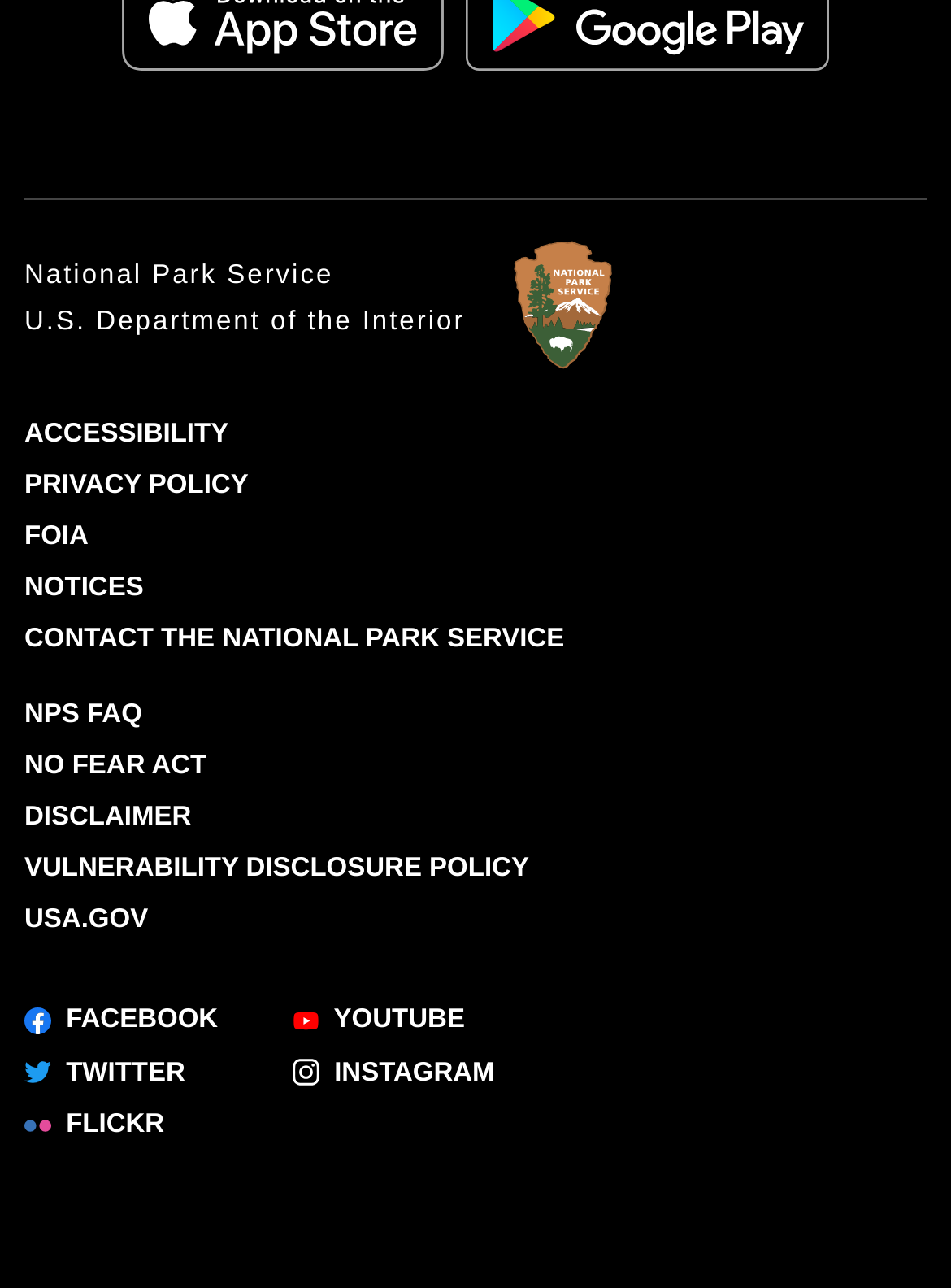Provide a one-word or short-phrase response to the question:
What is the logo of the National Park Service?

National Park Service Logo